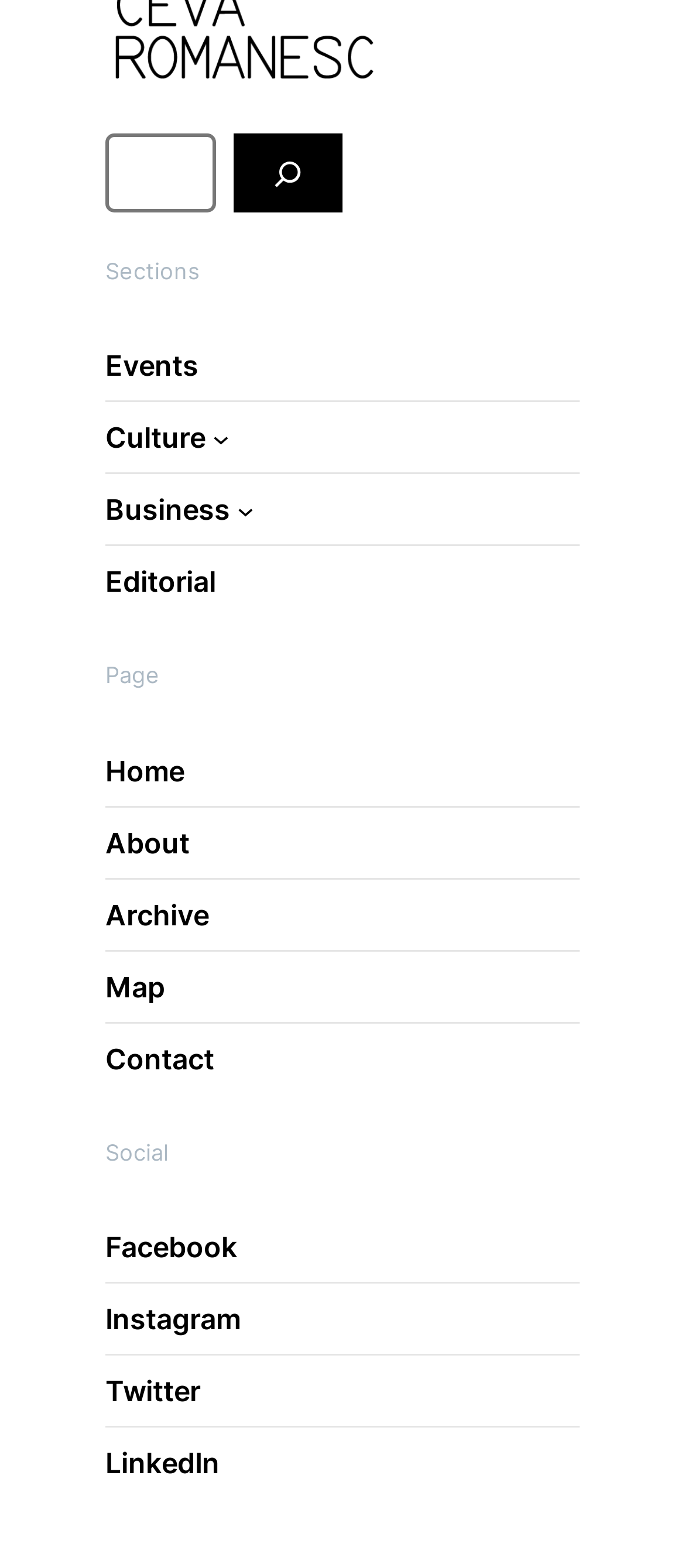Provide a brief response to the question below using one word or phrase:
What is the first navigation item?

Events